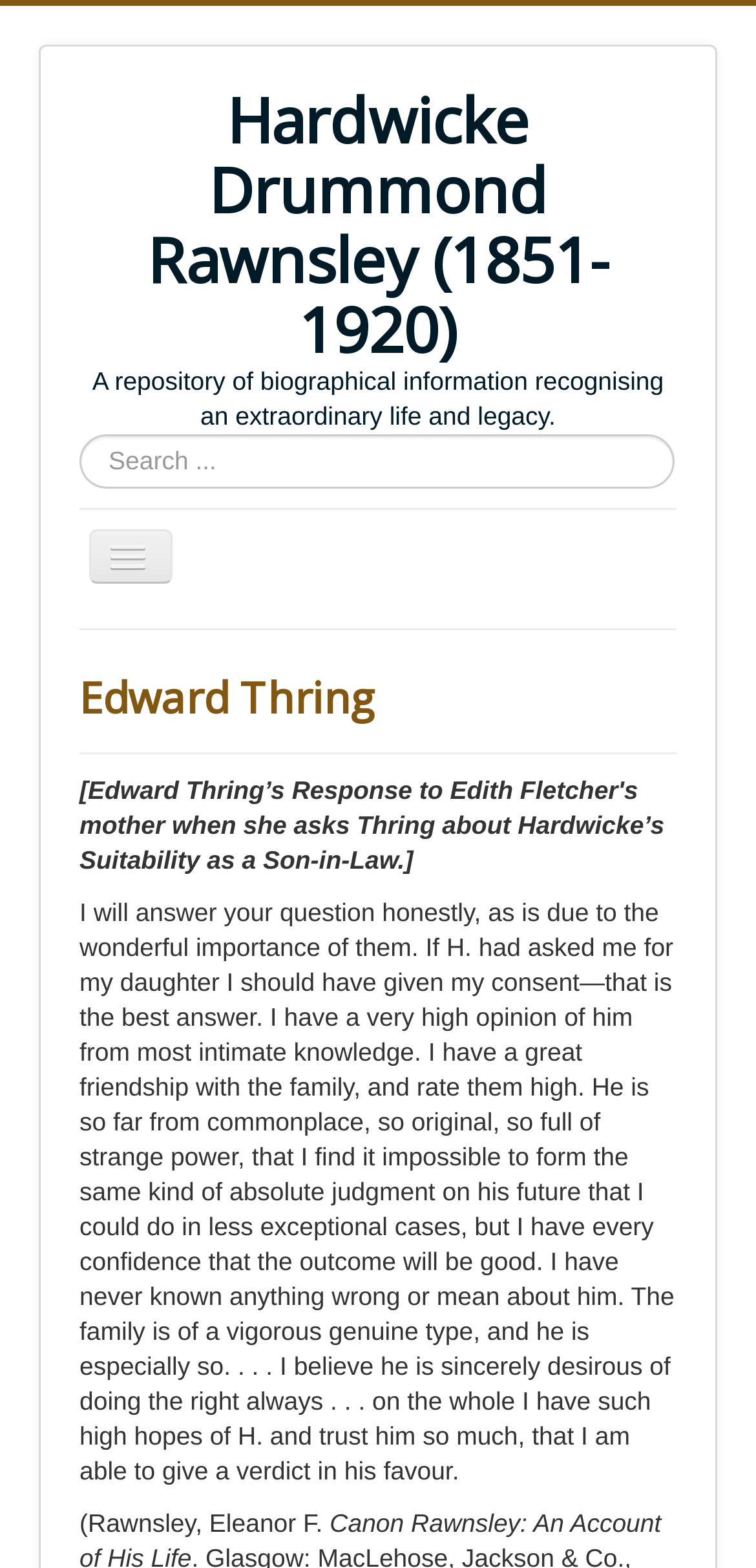Respond to the question below with a concise word or phrase:
How many links are present in the navigation menu?

12